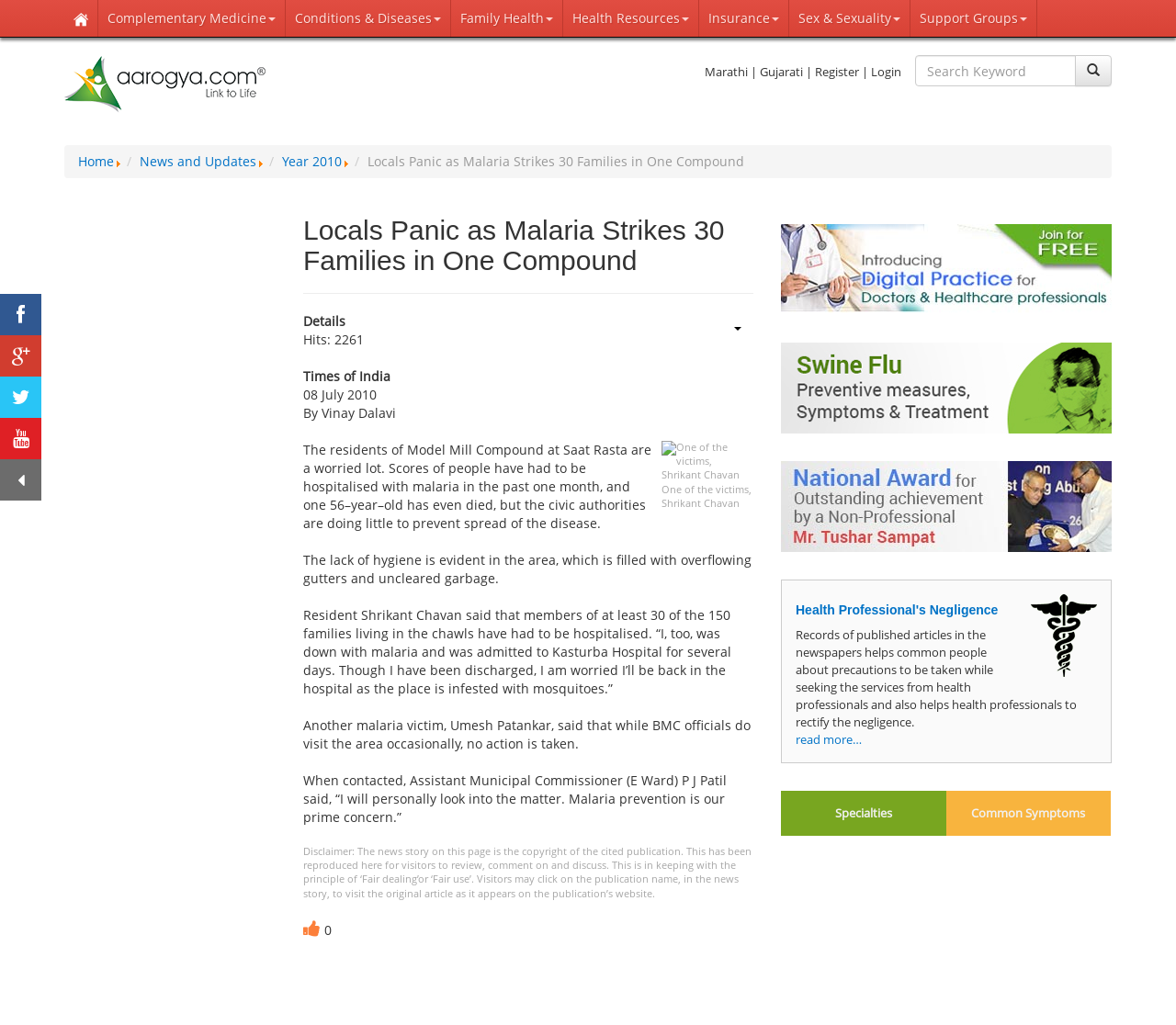Using the format (top-left x, top-left y, bottom-right x, bottom-right y), provide the bounding box coordinates for the described UI element. All values should be floating point numbers between 0 and 1: Conditions & Diseases

[0.243, 0.0, 0.384, 0.036]